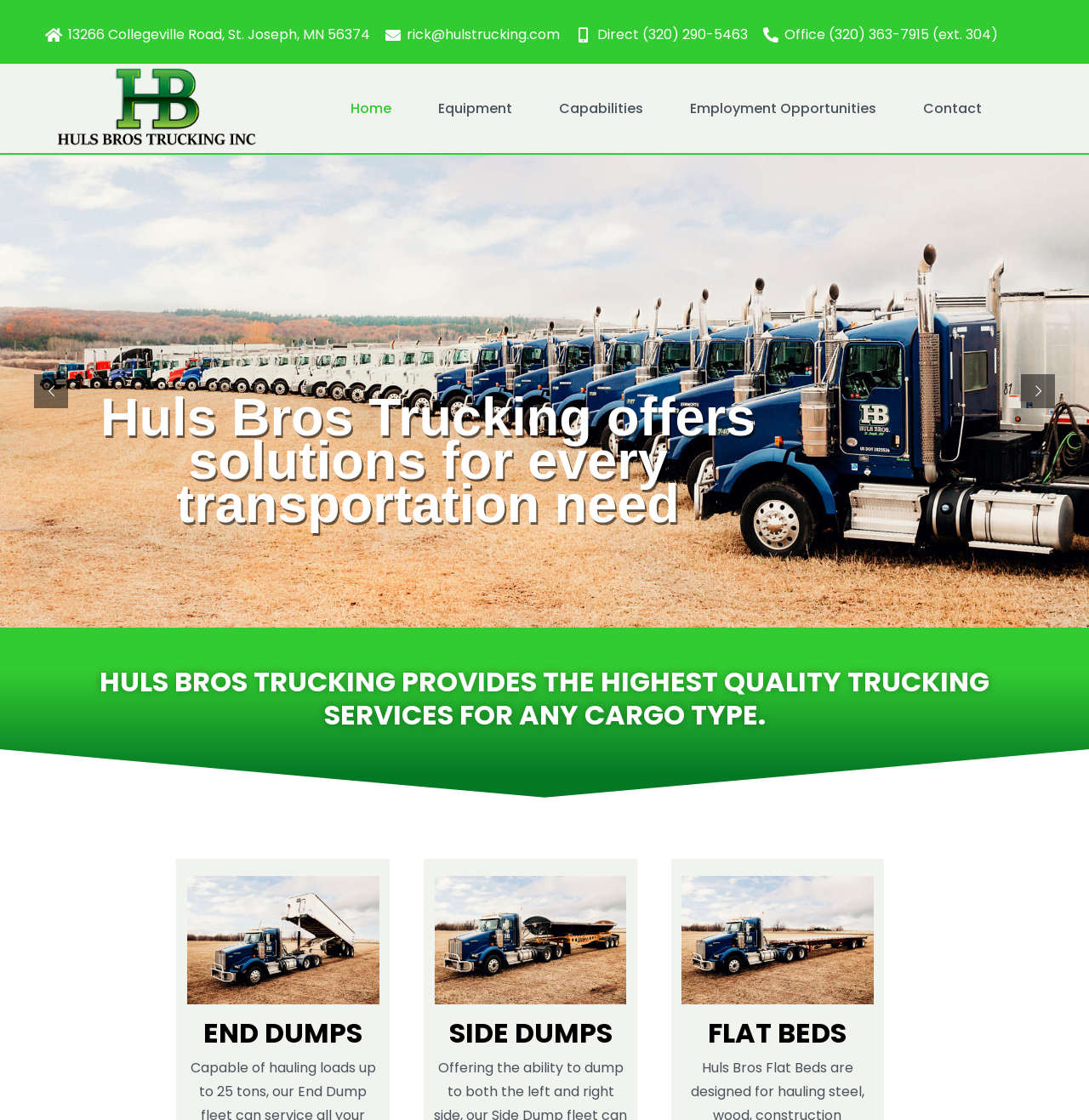Please identify the coordinates of the bounding box that should be clicked to fulfill this instruction: "contact Huls Bros Trucking".

[0.832, 0.08, 0.917, 0.114]